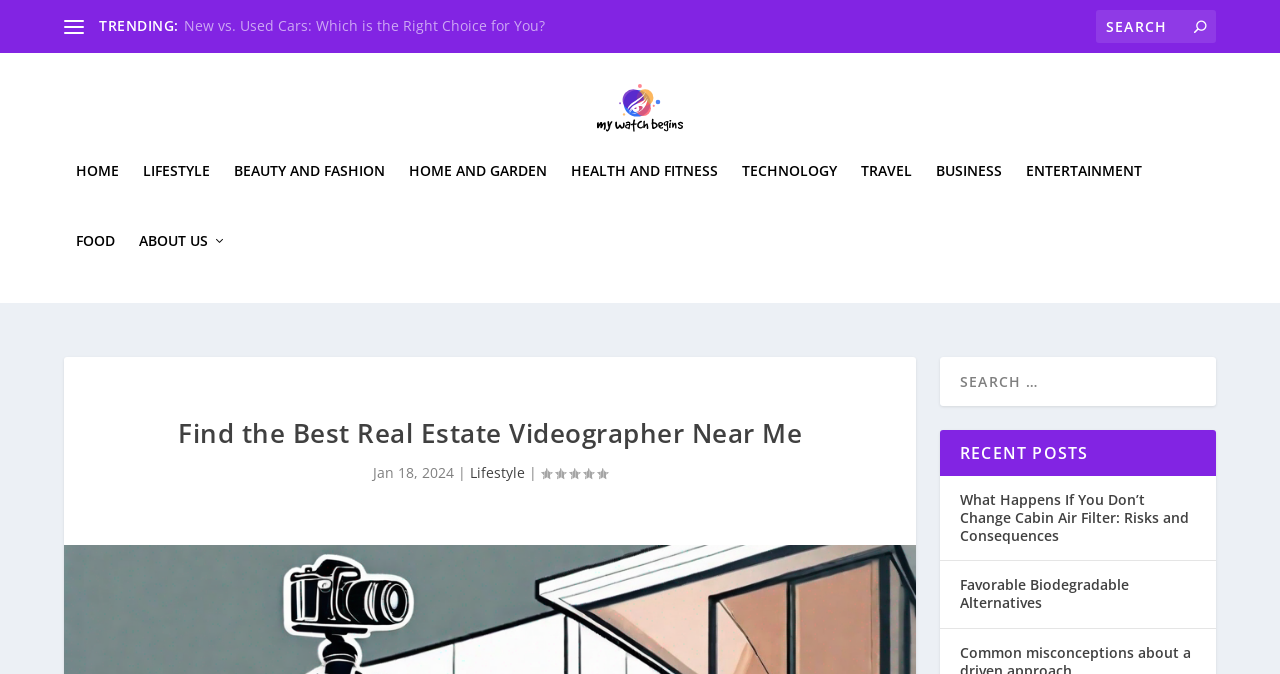Determine the main headline of the webpage and provide its text.

Find the Best Real Estate Videographer Near Me